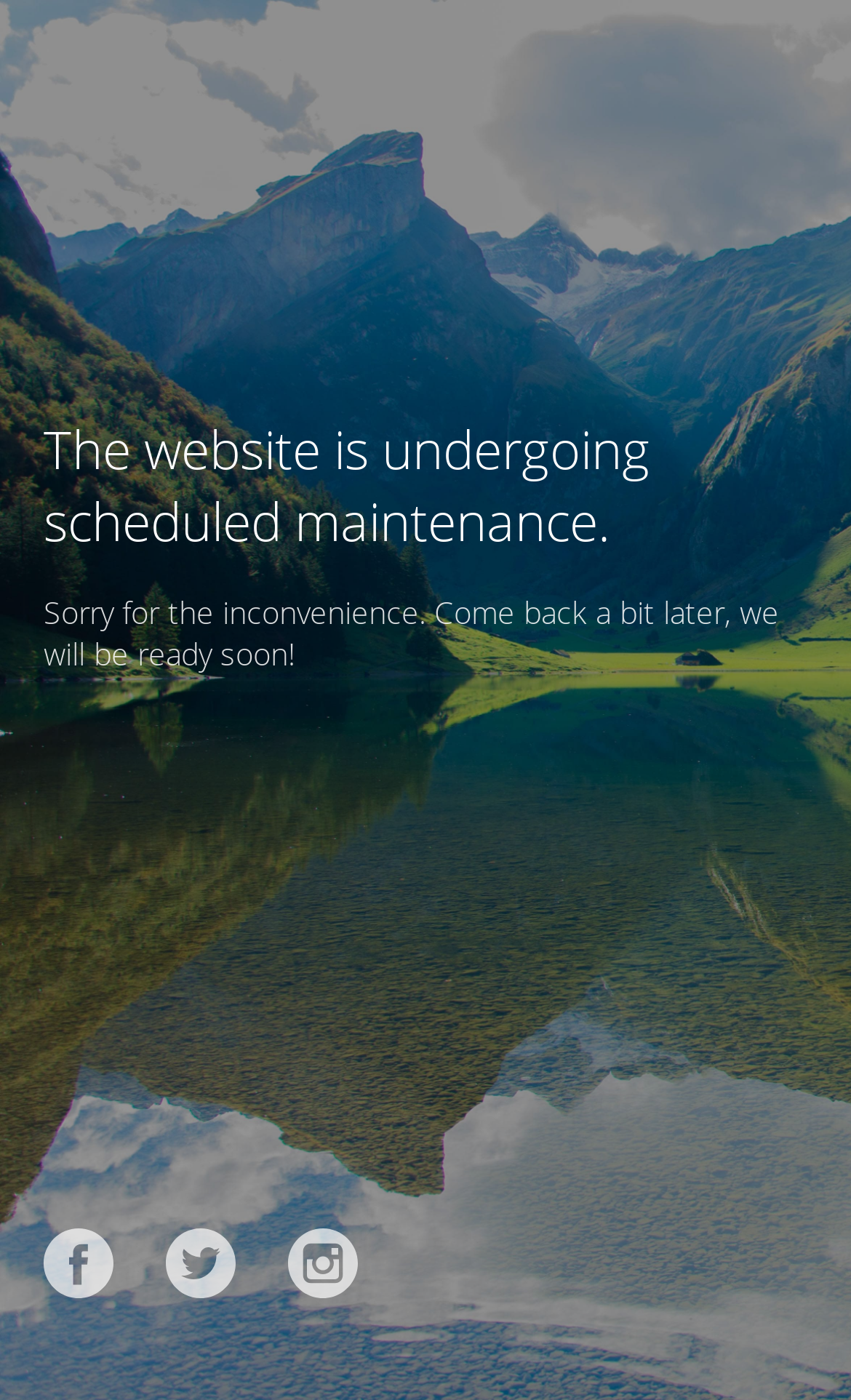Given the webpage screenshot, identify the bounding box of the UI element that matches this description: "title="Twitter"".

[0.195, 0.877, 0.277, 0.927]